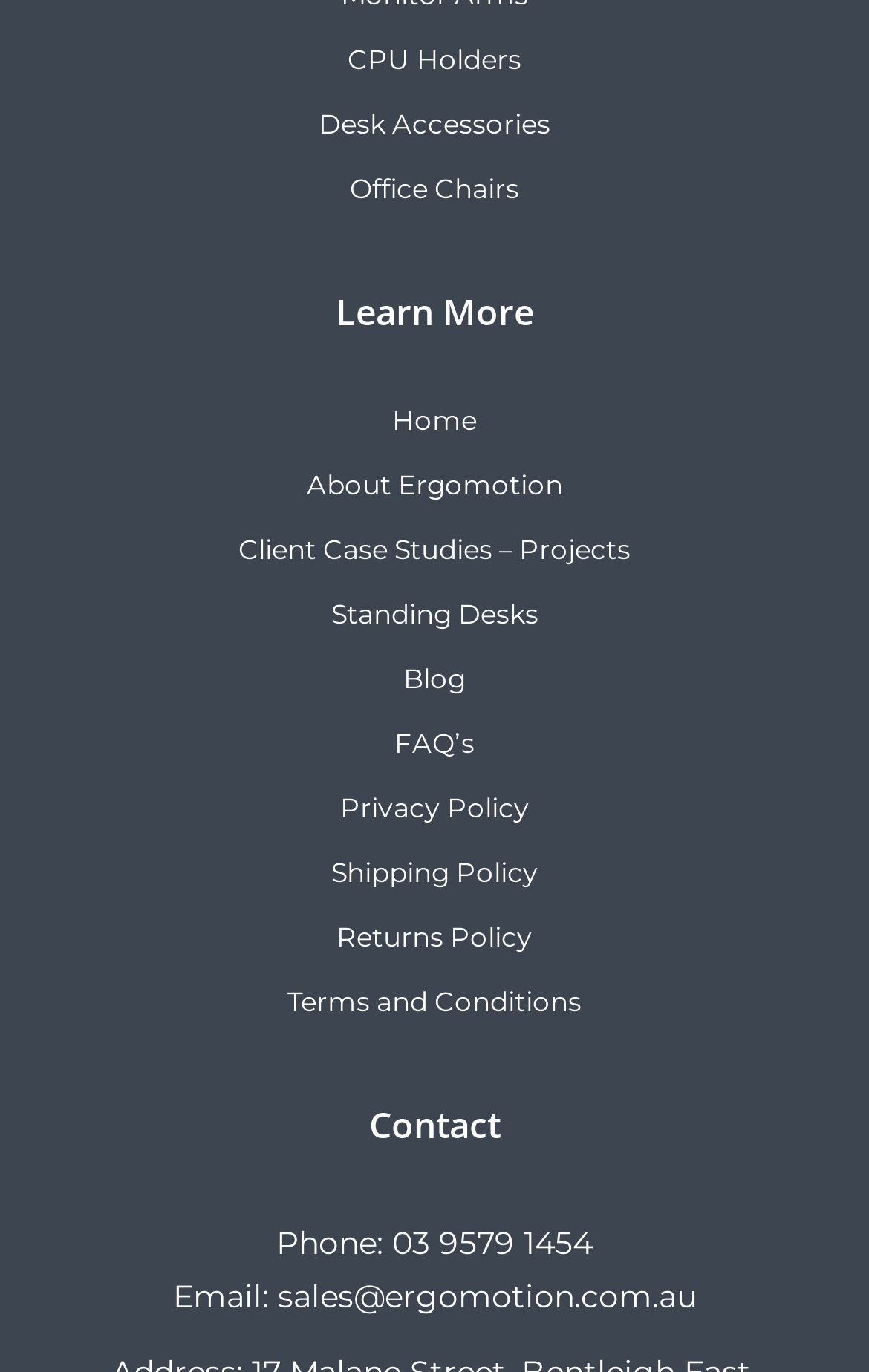What are the categories of products offered?
Using the visual information, reply with a single word or short phrase.

CPU Holders, Desk Accessories, Office Chairs, Standing Desks